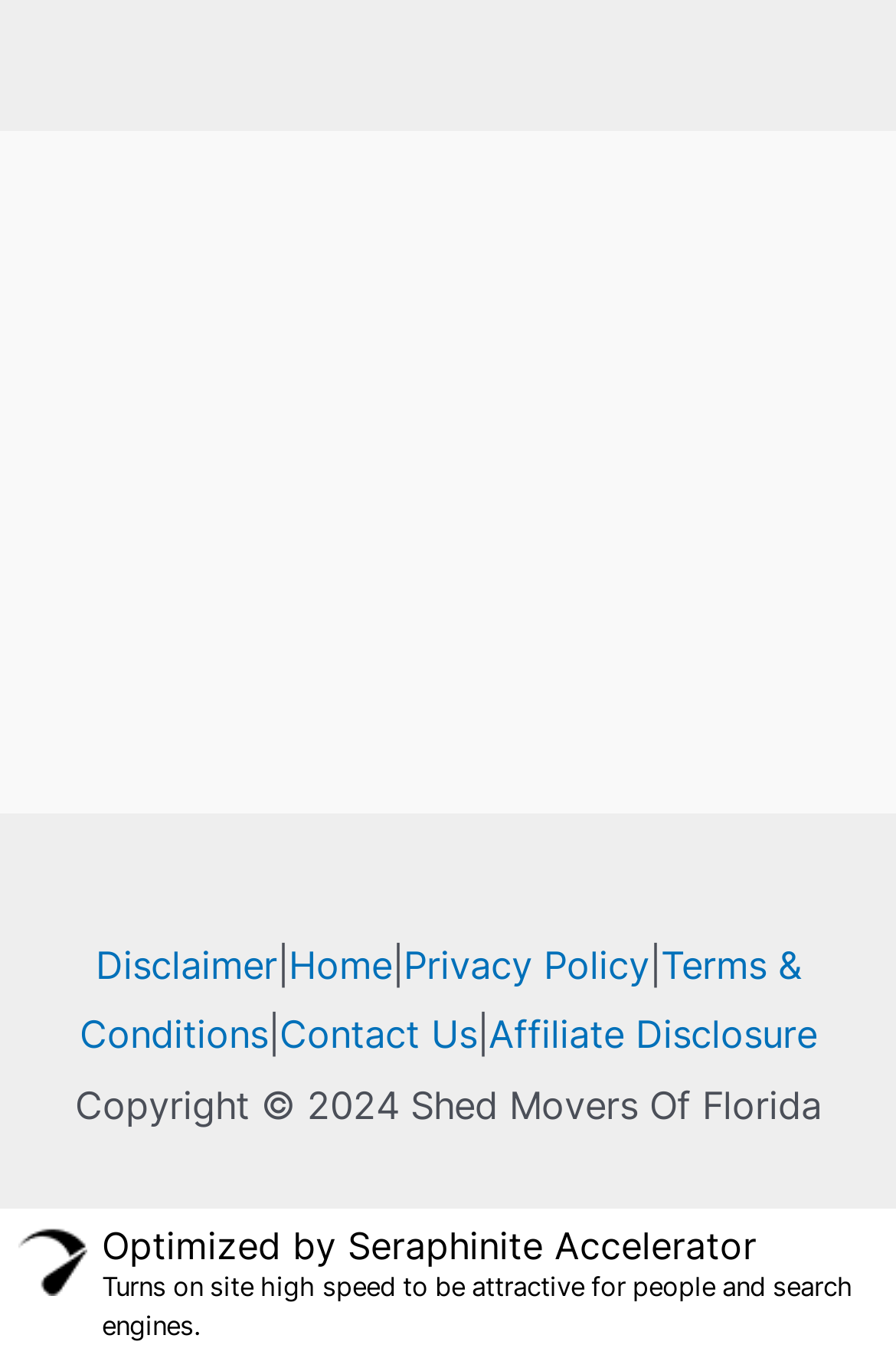Identify the bounding box coordinates of the area you need to click to perform the following instruction: "go to next post".

[0.056, 0.541, 0.954, 0.57]